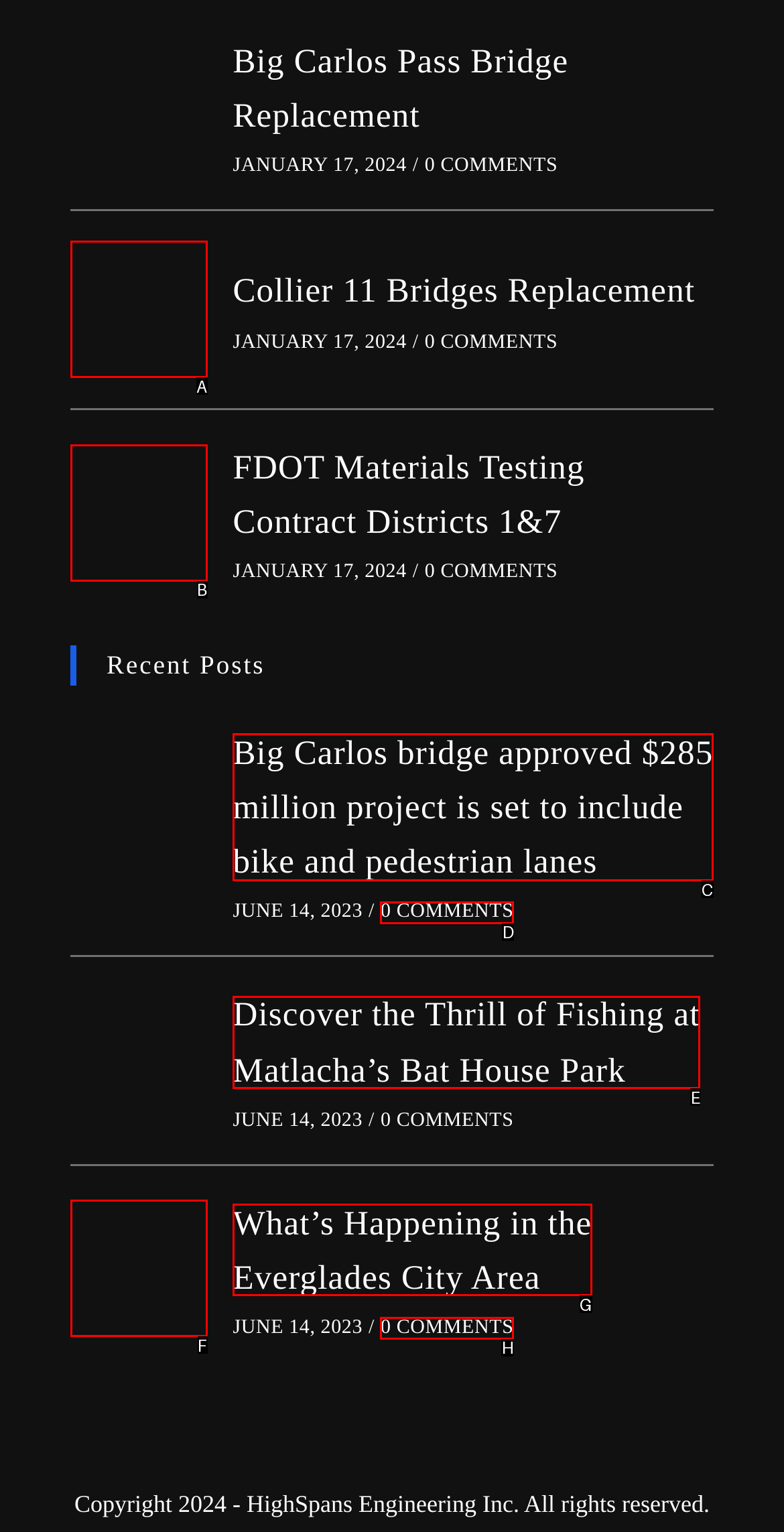Indicate which HTML element you need to click to complete the task: Check What’s Happening in the Everglades City Area. Provide the letter of the selected option directly.

G